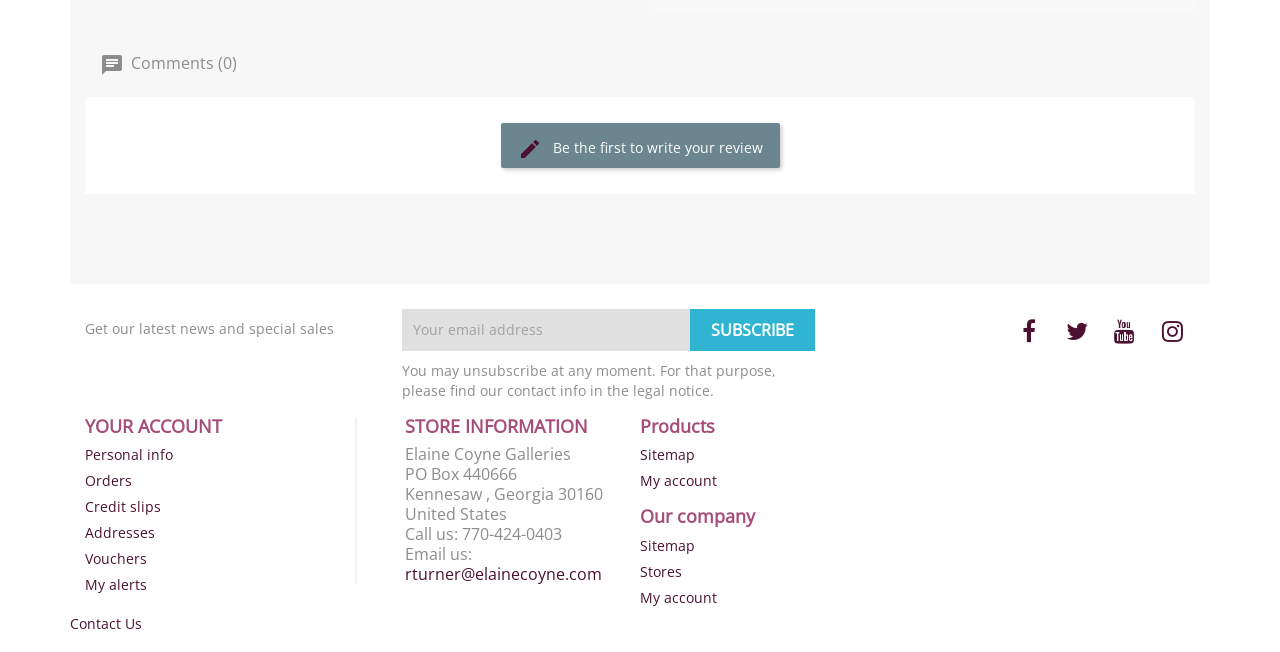Give a one-word or phrase response to the following question: What is the link to contact?

rturner@elainecoyne.com